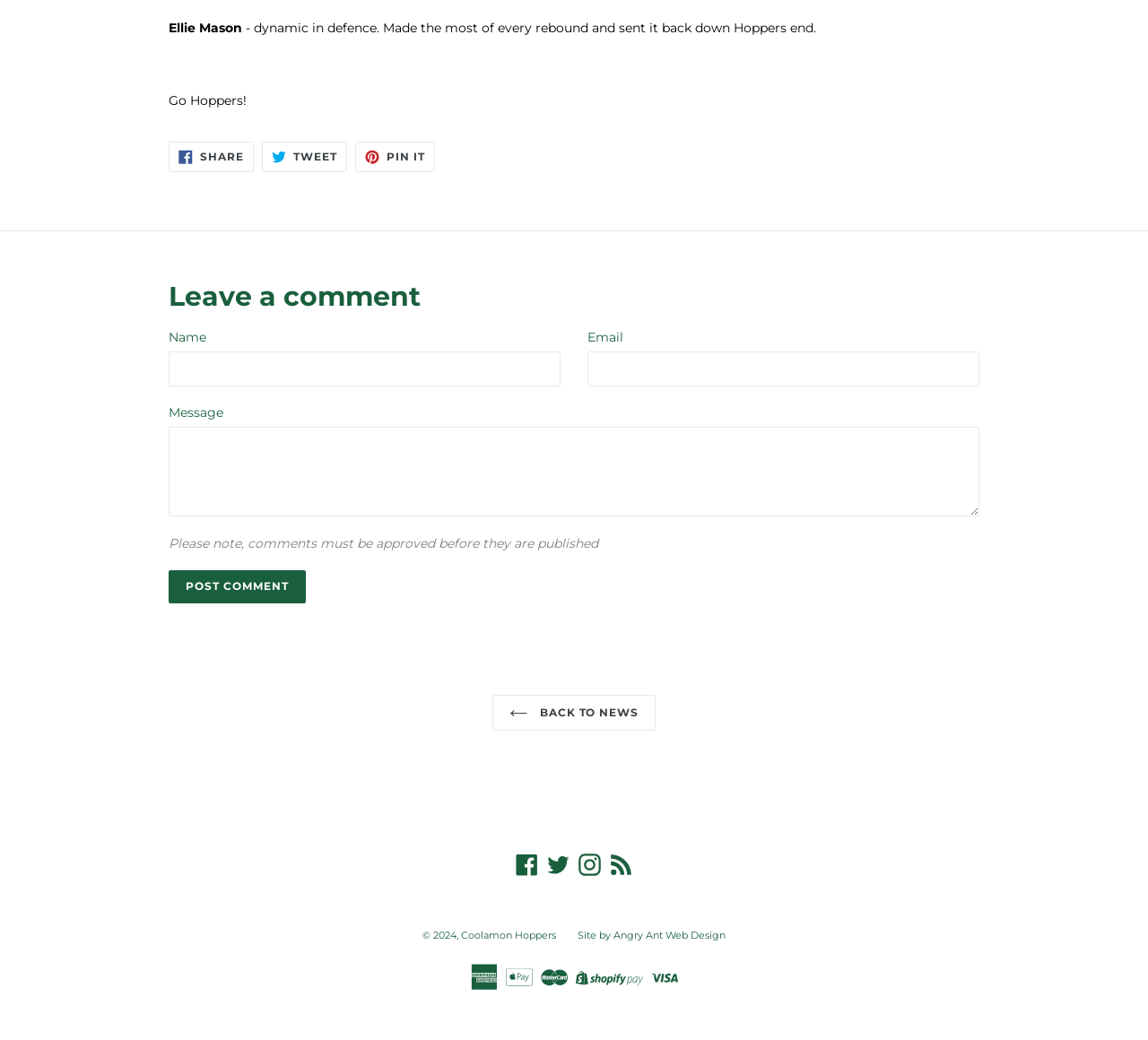Refer to the image and provide a thorough answer to this question:
What is the year of copyright mentioned on the webpage?

The webpage's footer section mentions '© 2024', which indicates that the year of copyright mentioned on the webpage is 2024.